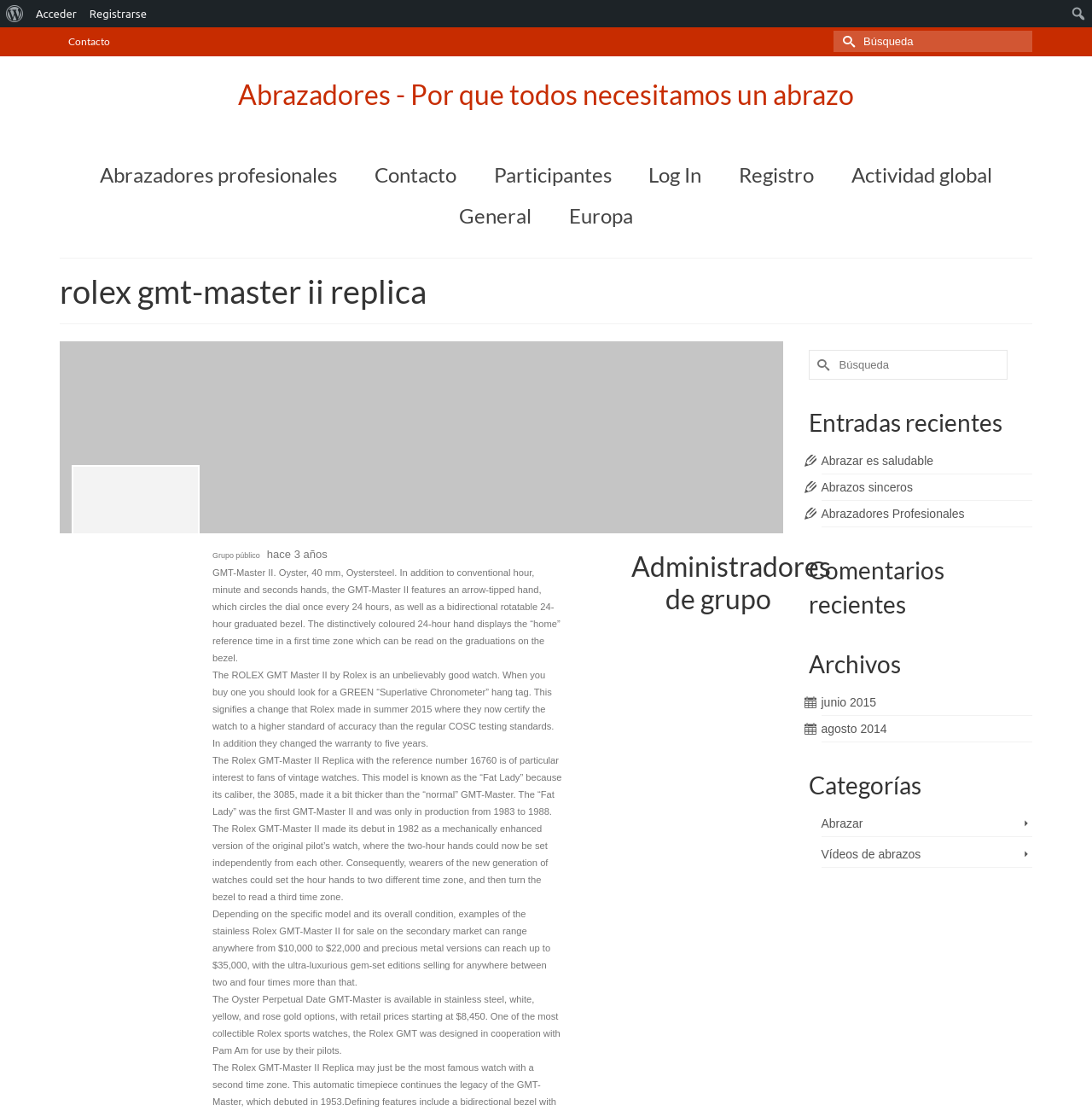What is the function of the button with the magnifying glass icon?
Answer briefly with a single word or phrase based on the image.

Search